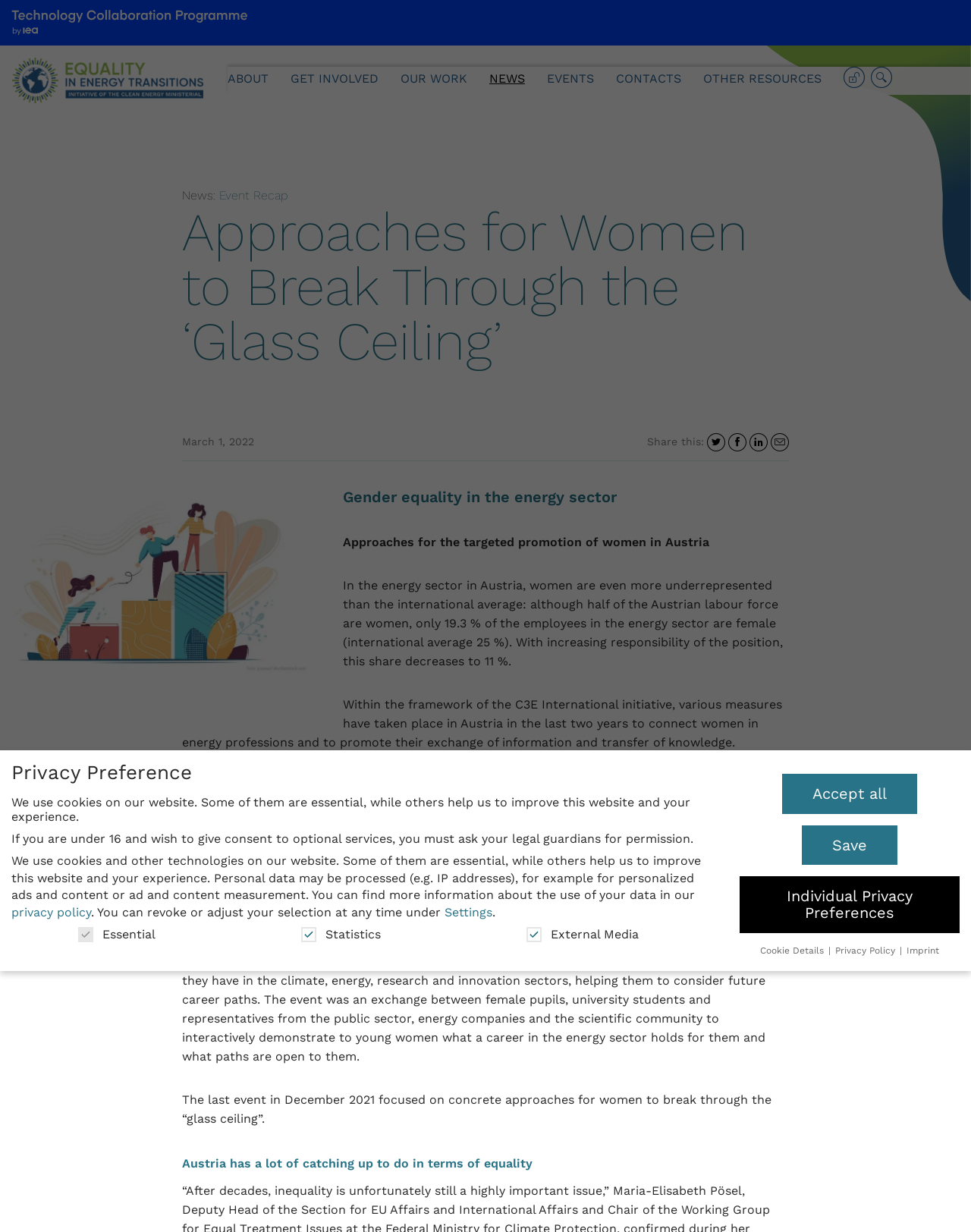Respond to the question below with a single word or phrase:
What is the percentage of female employees in the energy sector in Austria?

19.3%